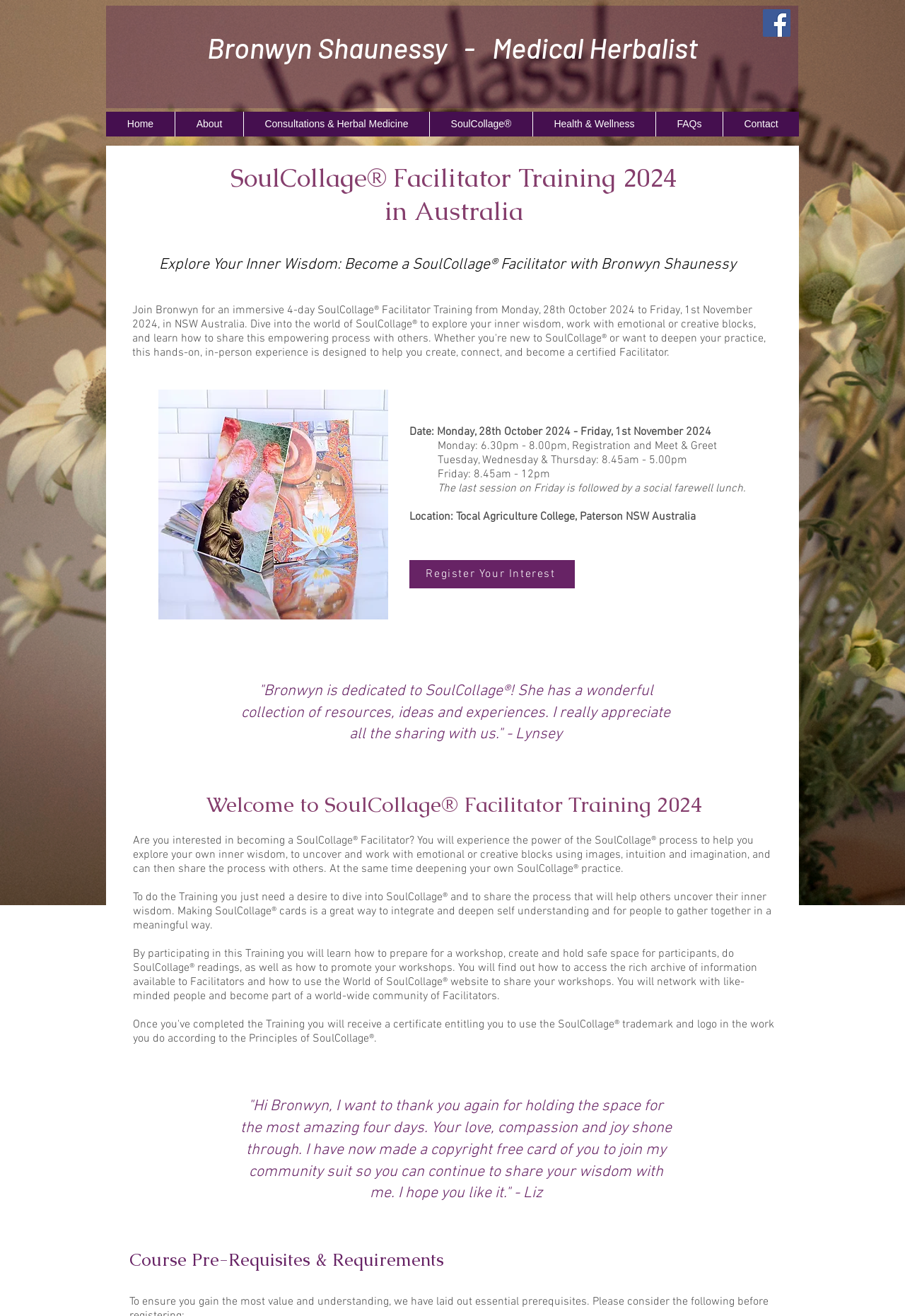Given the content of the image, can you provide a detailed answer to the question?
What is the purpose of the SoulCollage Facilitator Training?

The purpose of the SoulCollage Facilitator Training can be inferred from the text on the webpage, which mentions that participants will learn how to prepare for a workshop, create and hold safe space for participants, do SoulCollage readings, and promote their workshops.